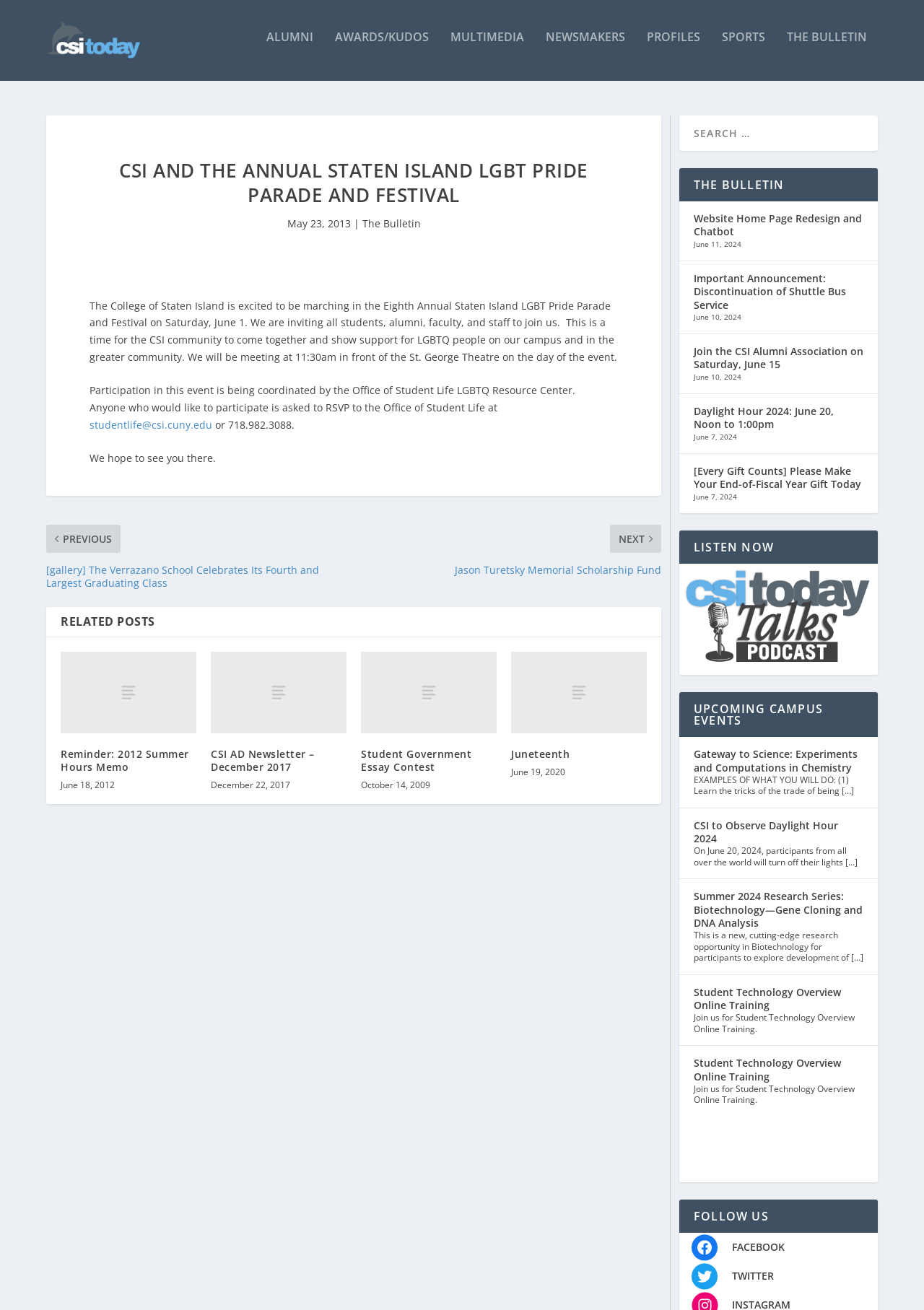What is the date of the Staten Island LGBT Pride Parade and Festival?
Answer the question in a detailed and comprehensive manner.

I found the answer by reading the article on the webpage, which mentions that the College of Staten Island is excited to be marching in the Eighth Annual Staten Island LGBT Pride Parade and Festival on Saturday, June 1.